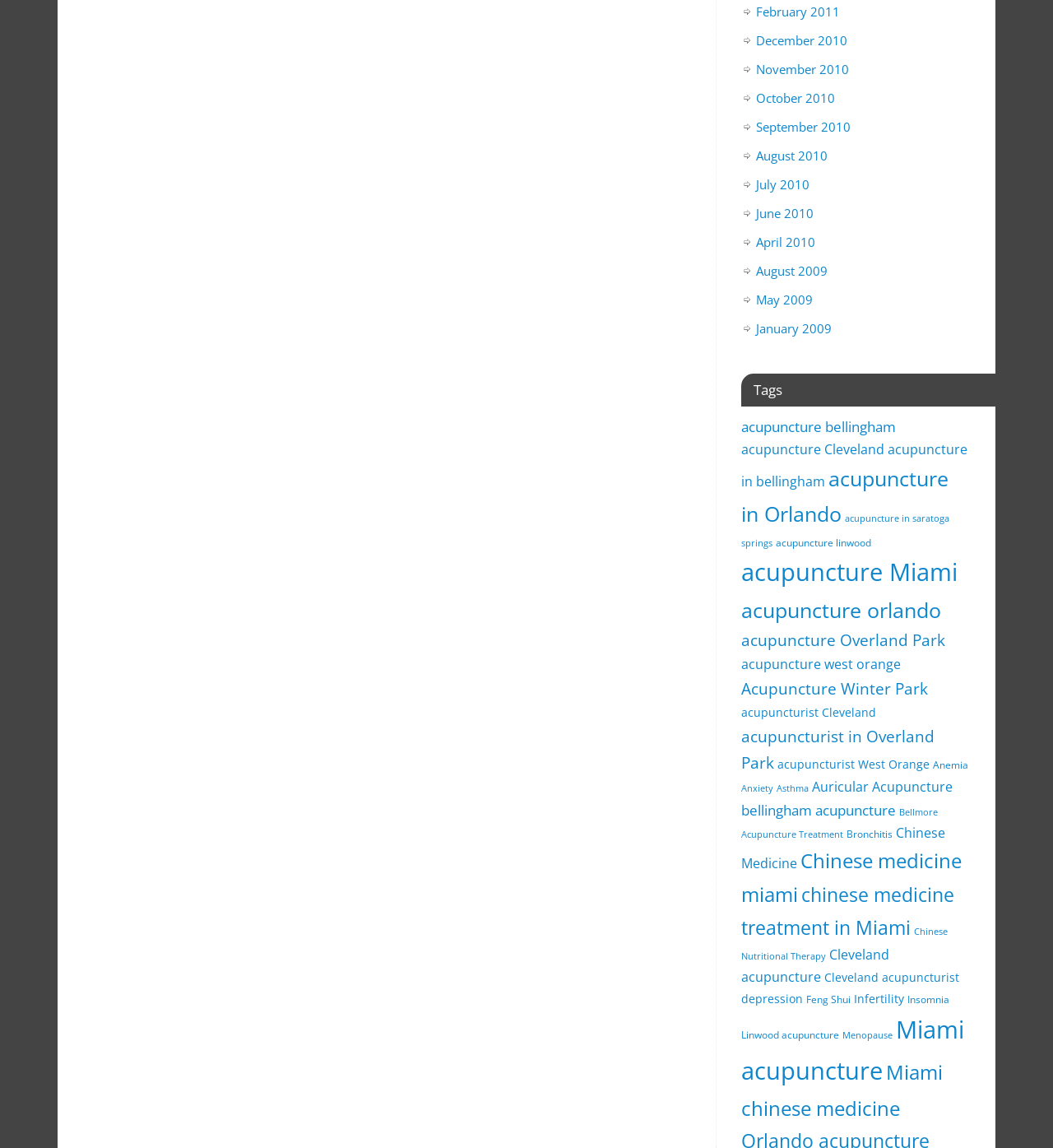Pinpoint the bounding box coordinates of the element to be clicked to execute the instruction: "Choose the flight that best suits you".

None